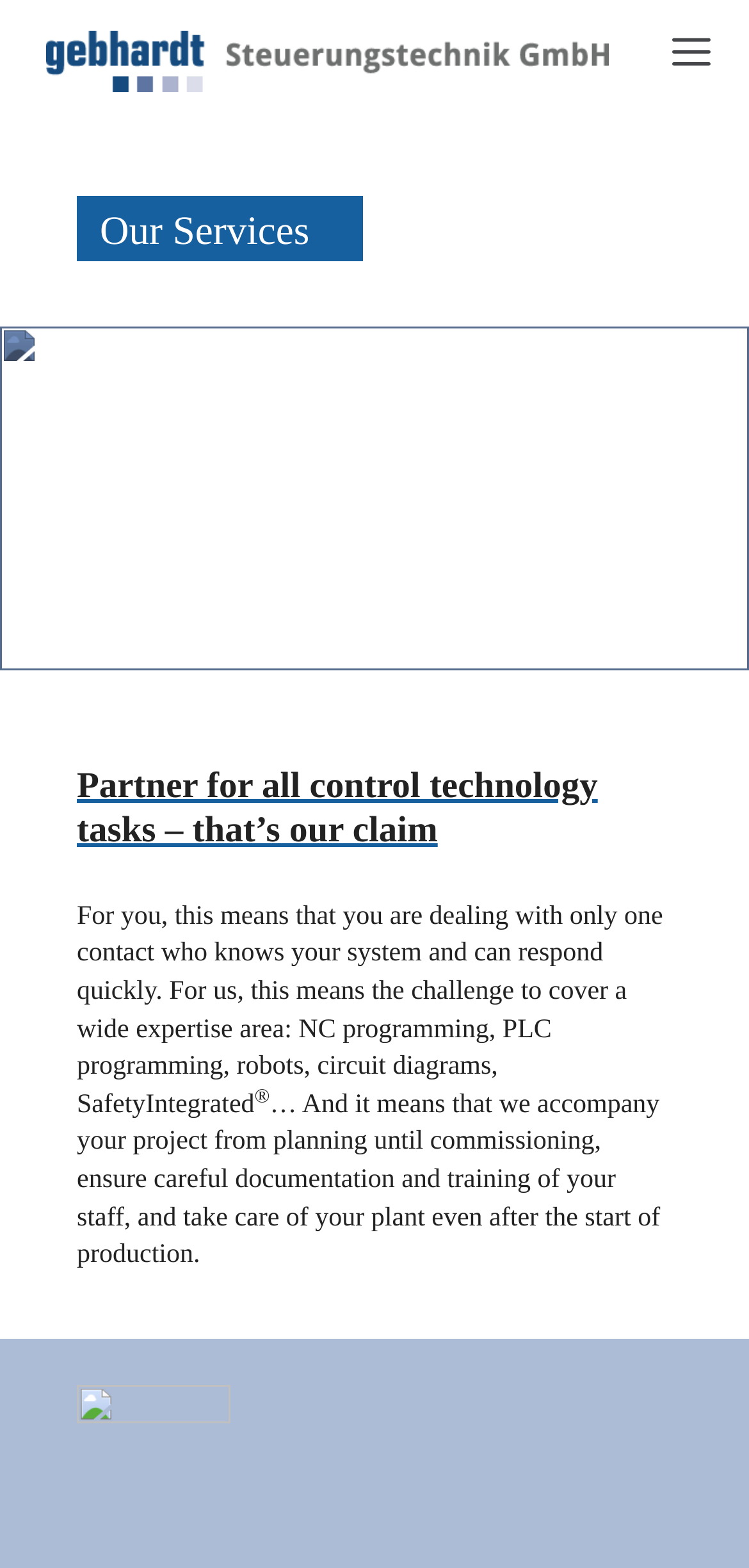What is the main service provided?
Please ensure your answer is as detailed and informative as possible.

The main service provided is control technology tasks, which is mentioned in the heading 'Partner for all control technology tasks – that’s our claim' and also described in the text as including software design, robot programming, circuit diagrams, commissioning, and consulting.